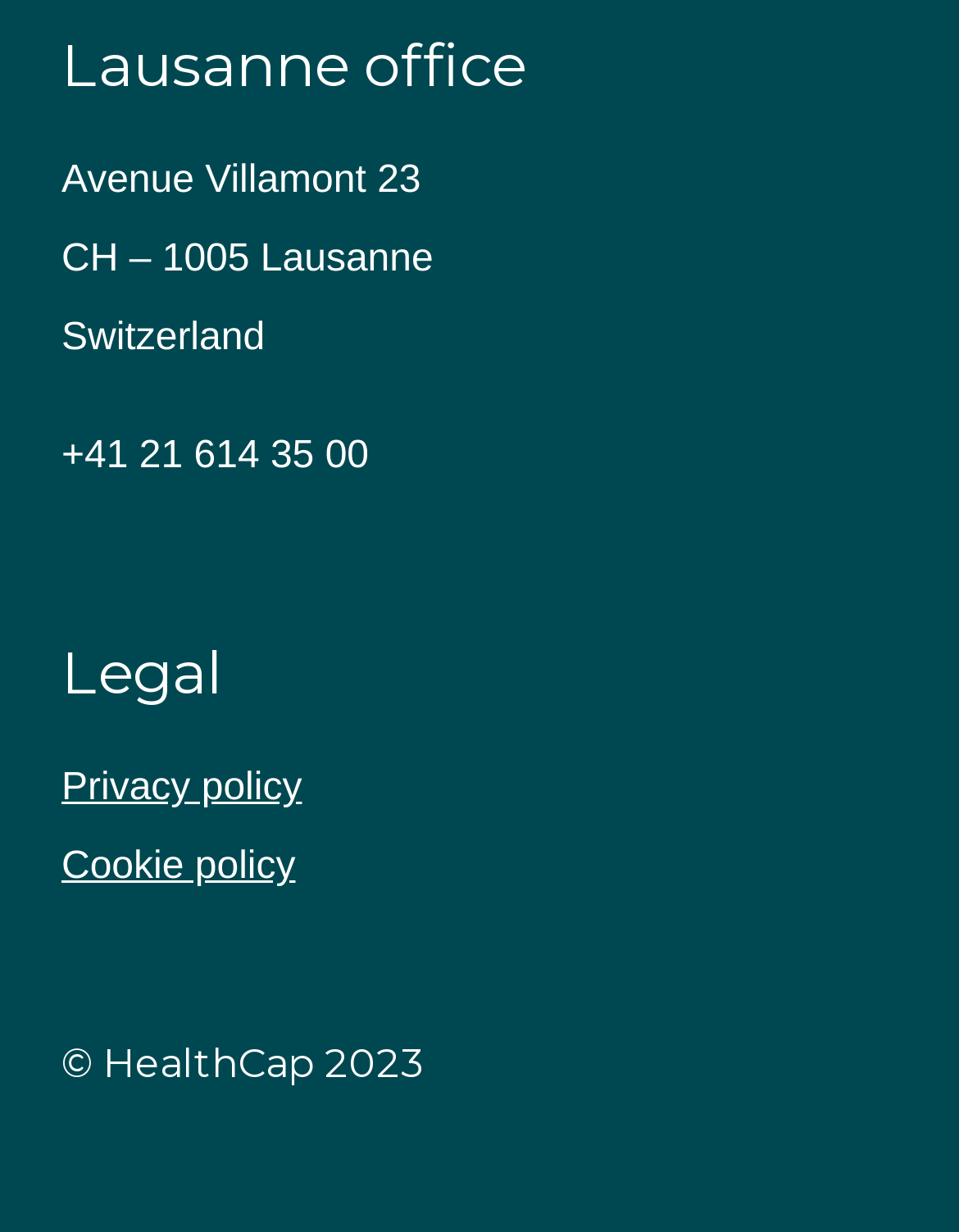Answer the question in one word or a short phrase:
What is the address of the Lausanne office?

Avenue Villamont 23